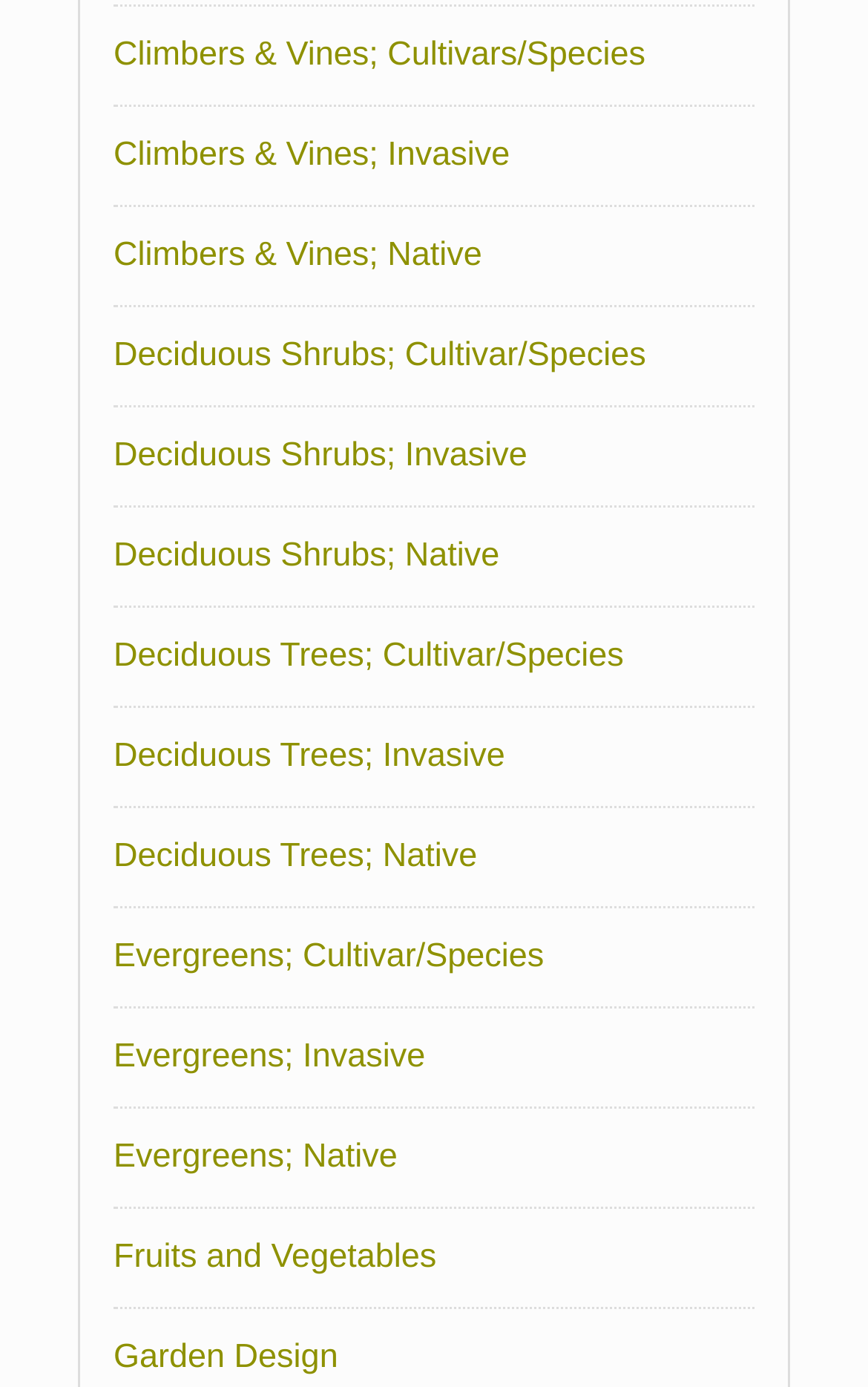Respond with a single word or phrase to the following question:
What is the third option under Deciduous Trees?

Native